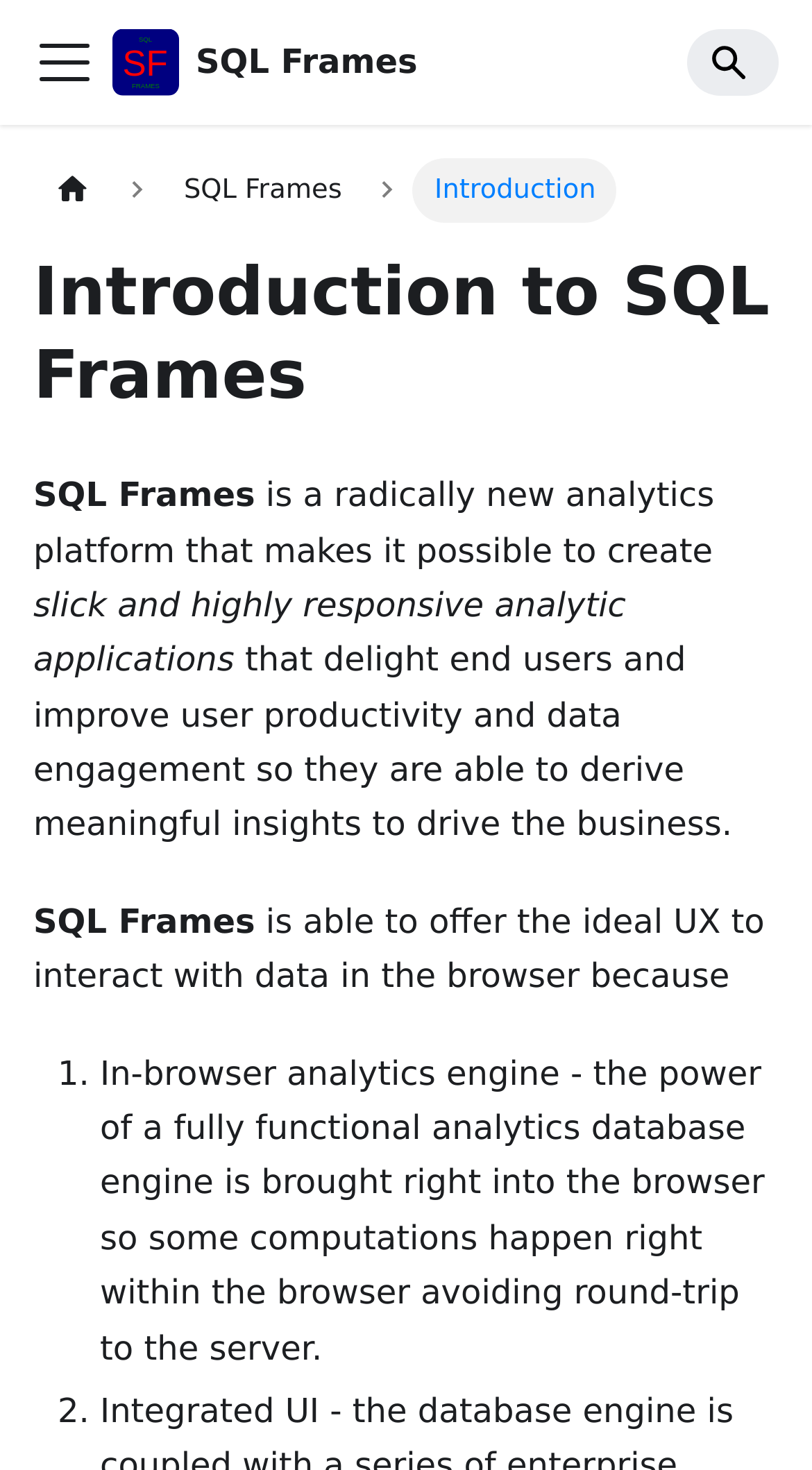Can you find and generate the webpage's heading?

Introduction to SQL Frames